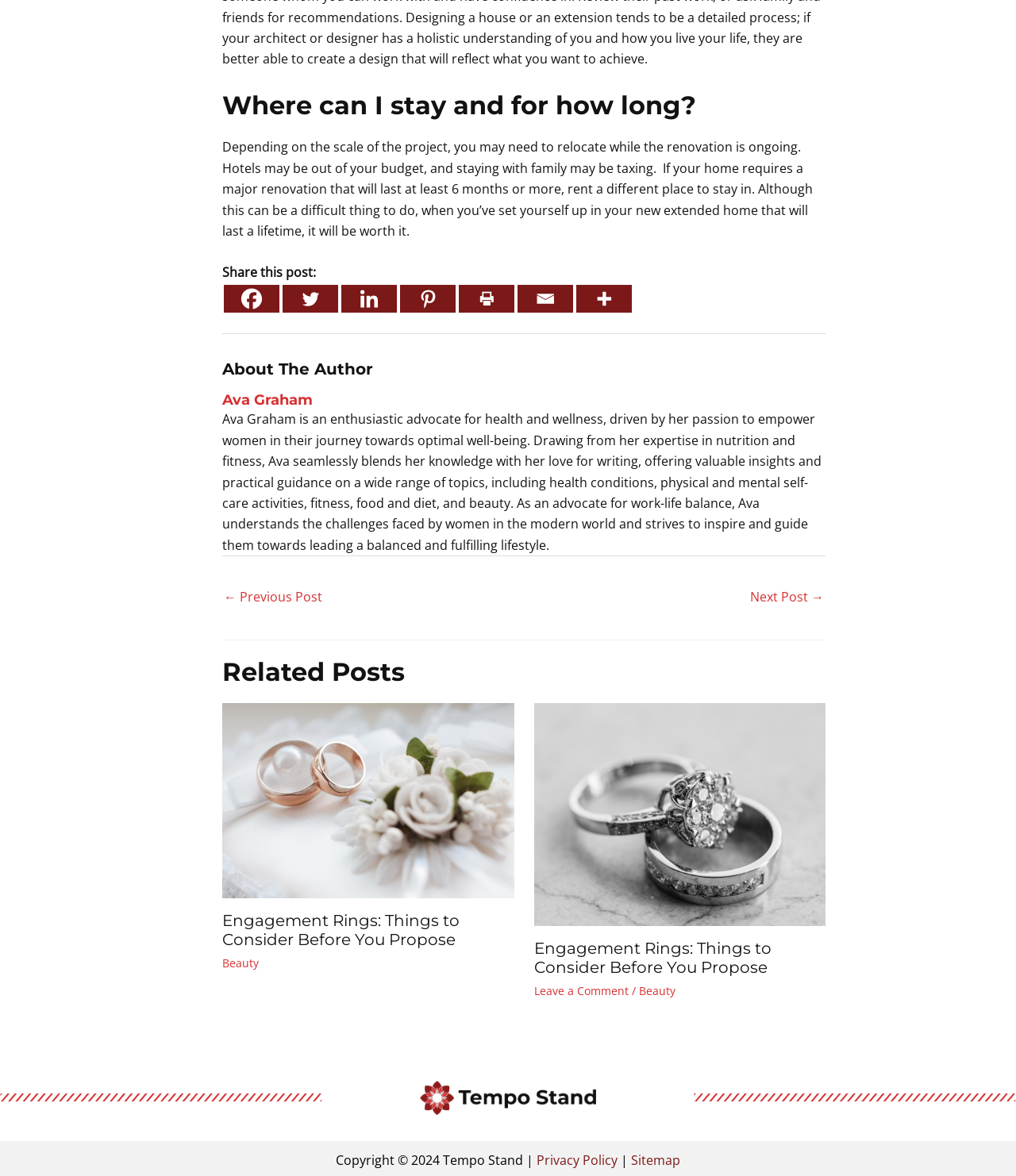Determine the bounding box coordinates of the section to be clicked to follow the instruction: "Go to the next post". The coordinates should be given as four float numbers between 0 and 1, formatted as [left, top, right, bottom].

[0.738, 0.496, 0.811, 0.521]